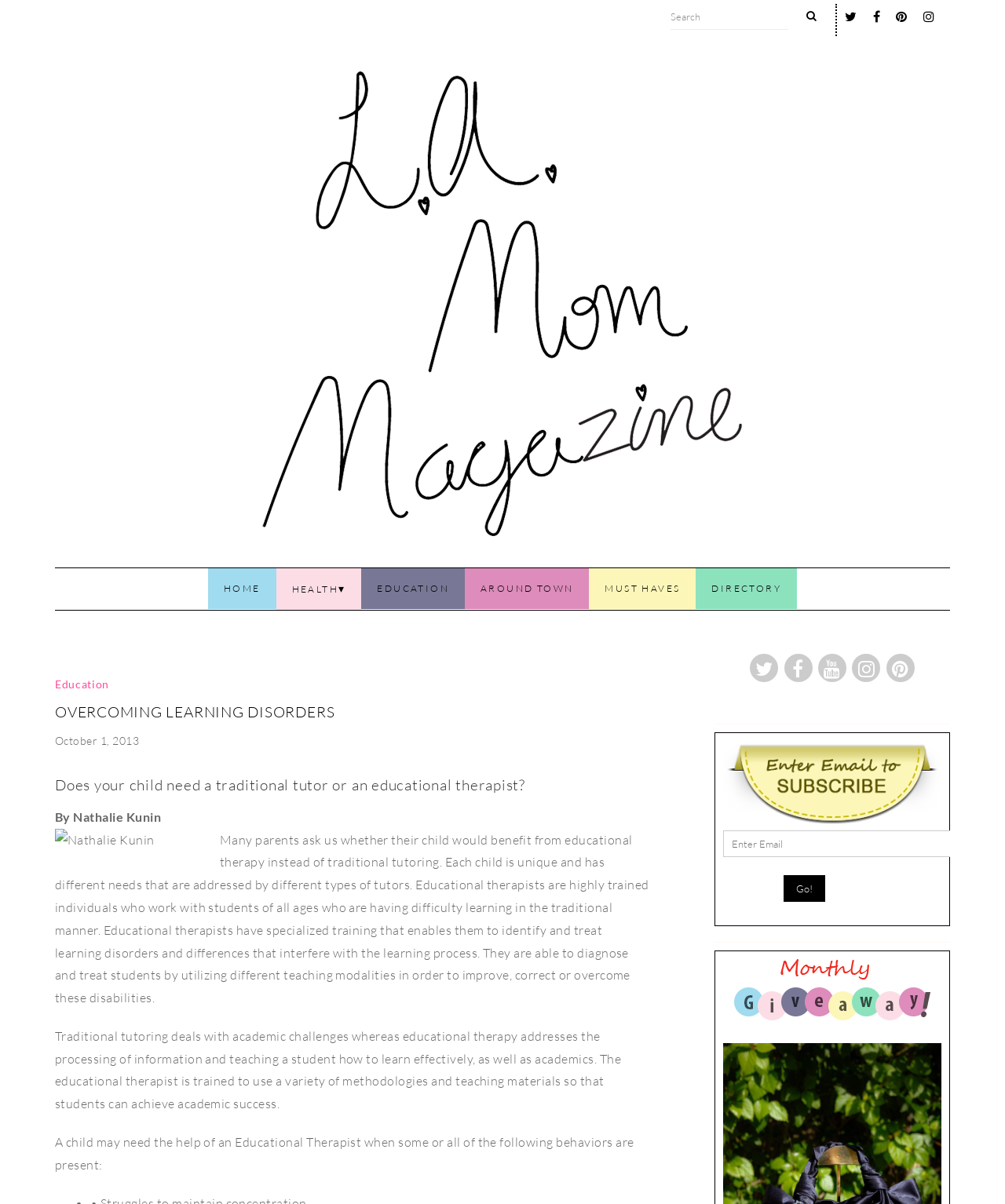Please specify the bounding box coordinates of the element that should be clicked to execute the given instruction: 'Search for something'. Ensure the coordinates are four float numbers between 0 and 1, expressed as [left, top, right, bottom].

[0.667, 0.003, 0.823, 0.025]